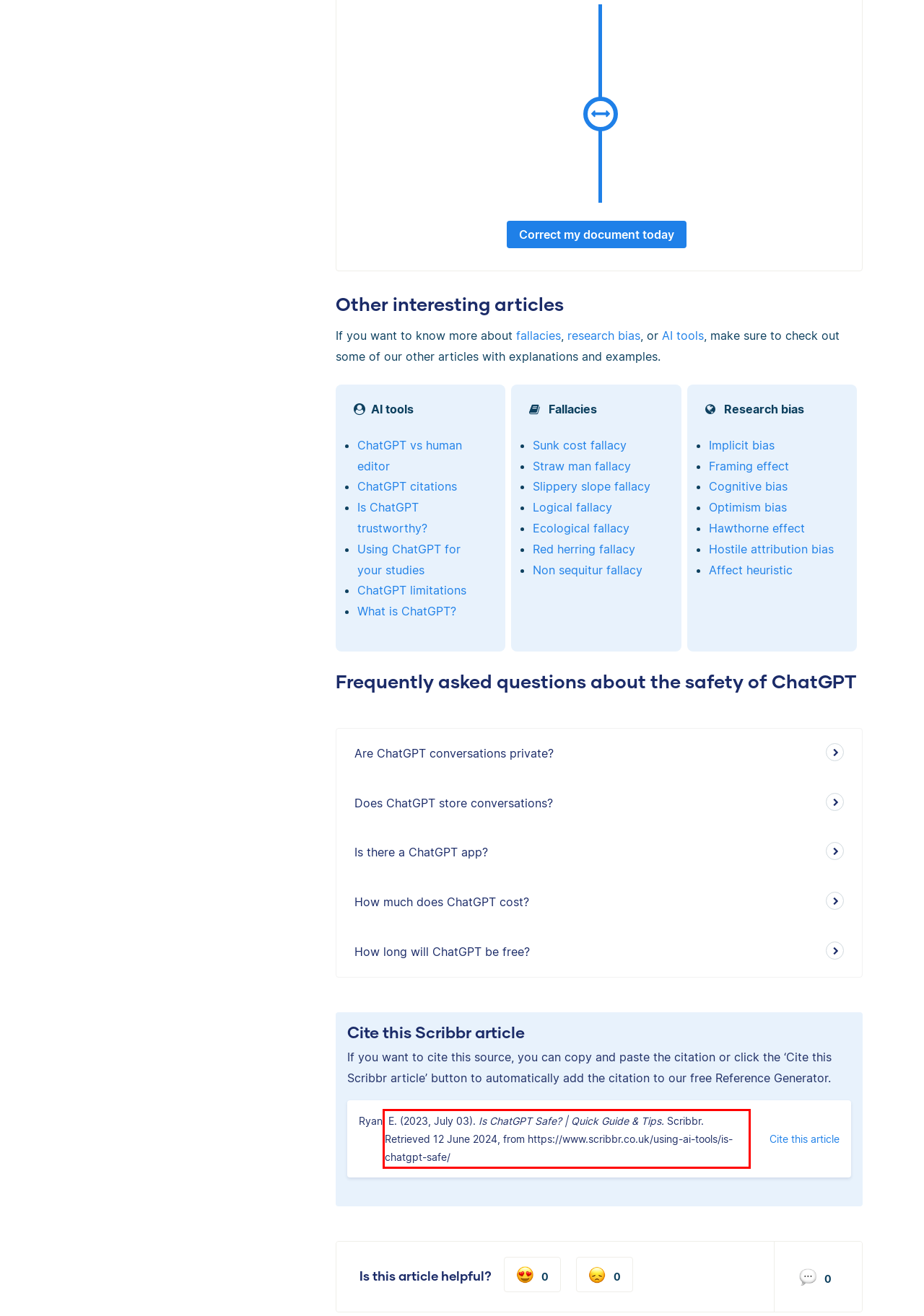You are provided with a webpage screenshot that includes a red rectangle bounding box. Extract the text content from within the bounding box using OCR.

Ryan, E. (2023, July 03). Is ChatGPT Safe? | Quick Guide & Tips. Scribbr. Retrieved 12 June 2024, from https://www.scribbr.co.uk/using-ai-tools/is-chatgpt-safe/